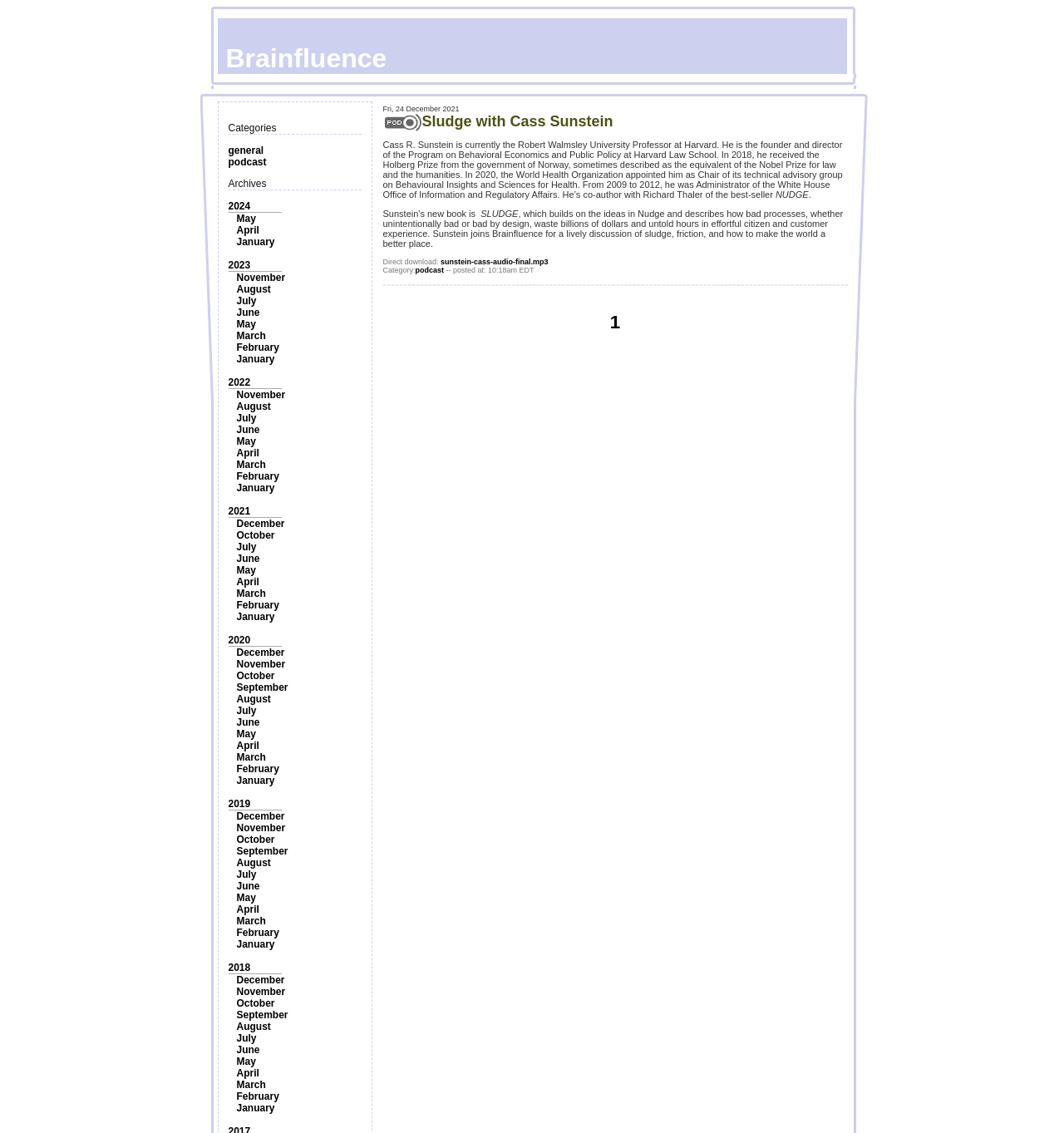Reply to the question with a brief word or phrase: What is the purpose of the table on this webpage?

Listing archives